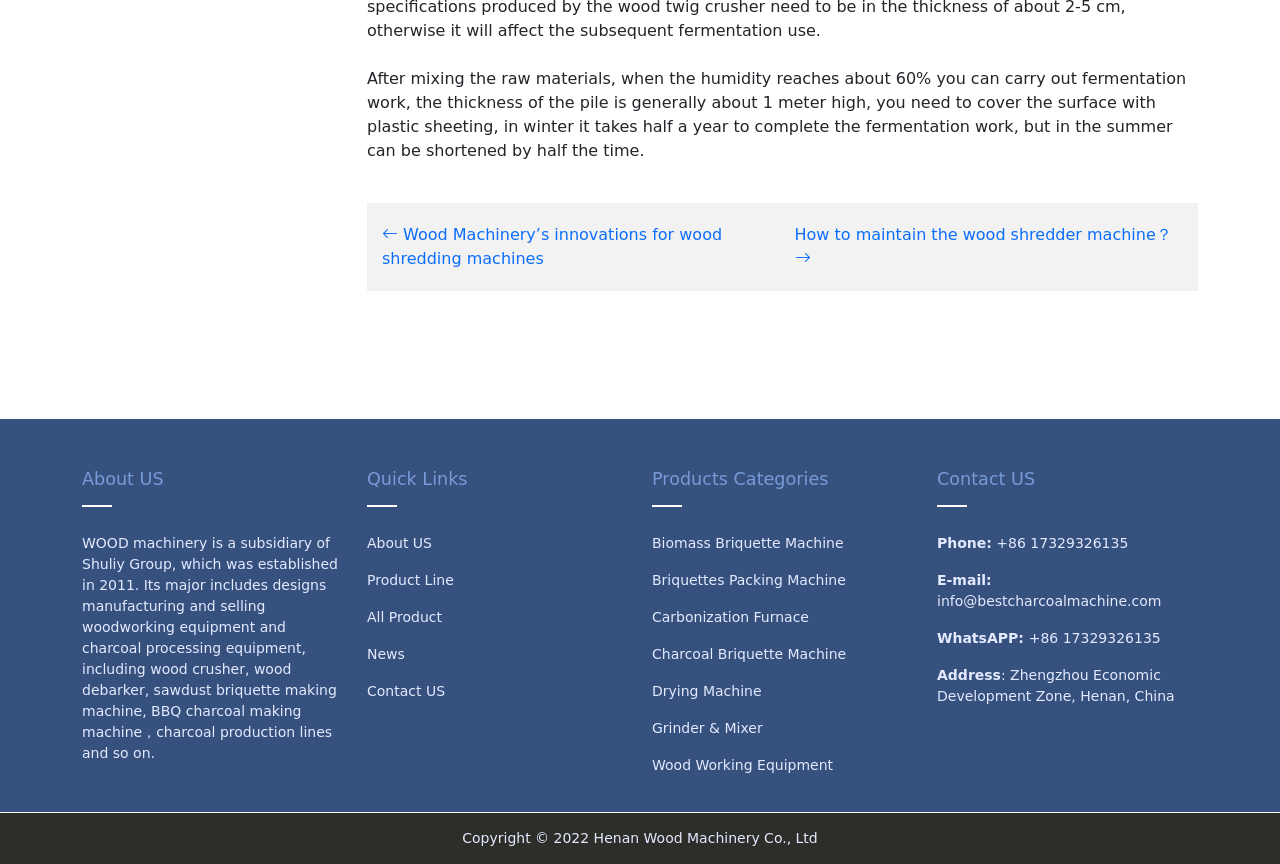Please identify the bounding box coordinates of the element's region that needs to be clicked to fulfill the following instruction: "Go to the About US page". The bounding box coordinates should consist of four float numbers between 0 and 1, i.e., [left, top, right, bottom].

[0.287, 0.62, 0.337, 0.638]